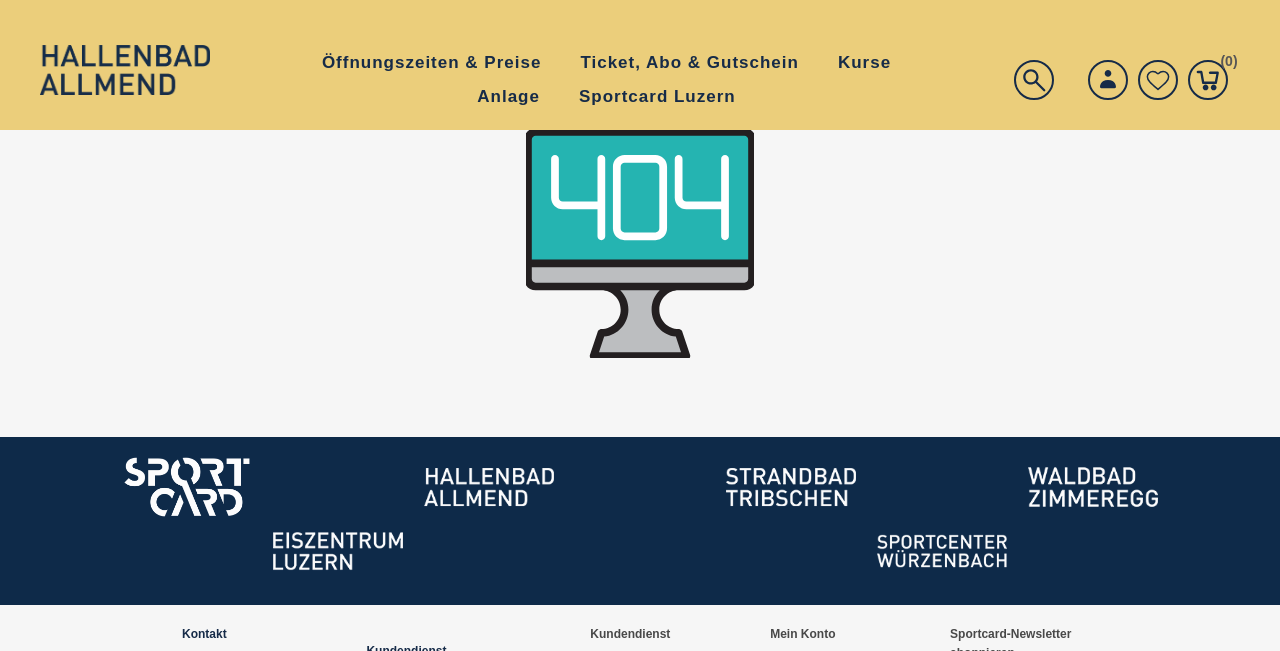Locate the bounding box coordinates of the area you need to click to fulfill this instruction: 'Visit the Categories page'. The coordinates must be in the form of four float numbers ranging from 0 to 1: [left, top, right, bottom].

None